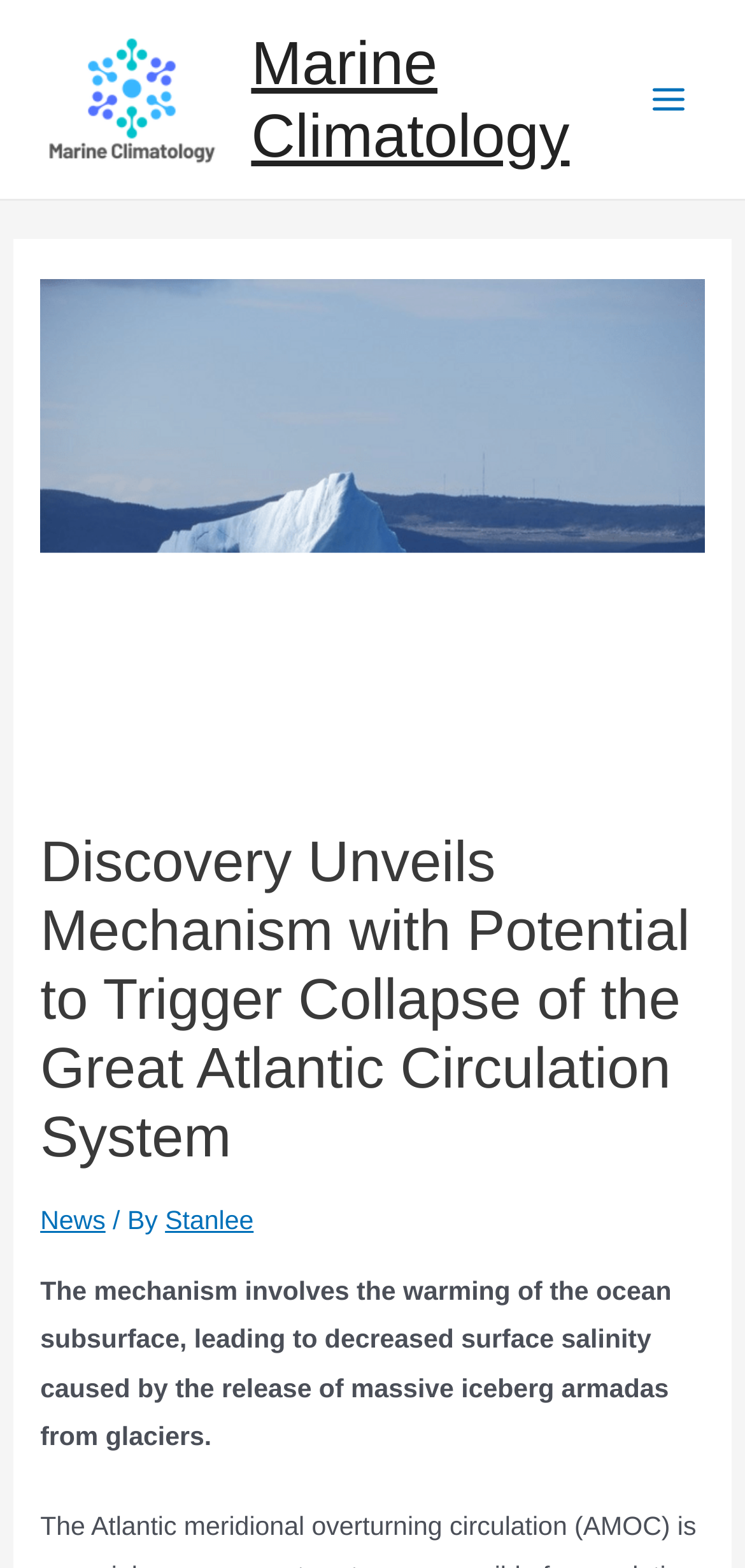Answer this question using a single word or a brief phrase:
What is the mechanism described in the article?

Warming of ocean subsurface